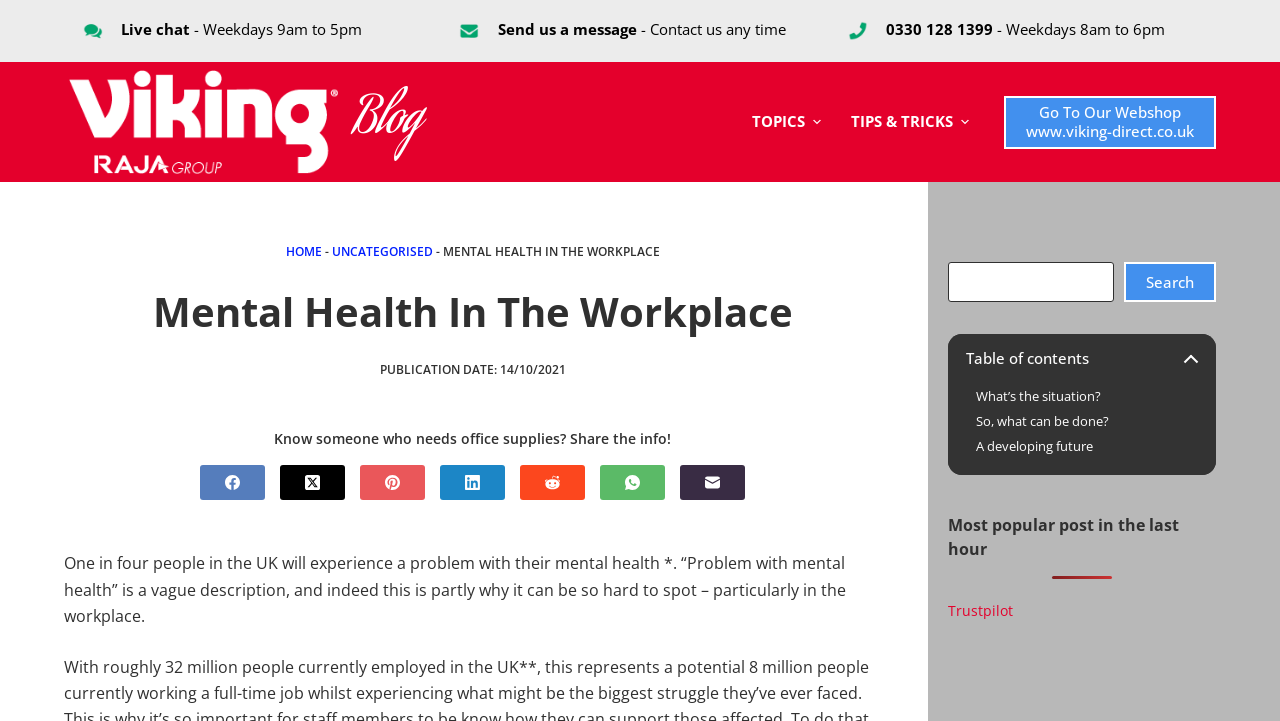What is the publication date of the webpage?
Refer to the image and provide a thorough answer to the question.

I found the publication date in the 'PUBLICATION DATE:' section, which is accompanied by a time element with the text '14/10/2021'.